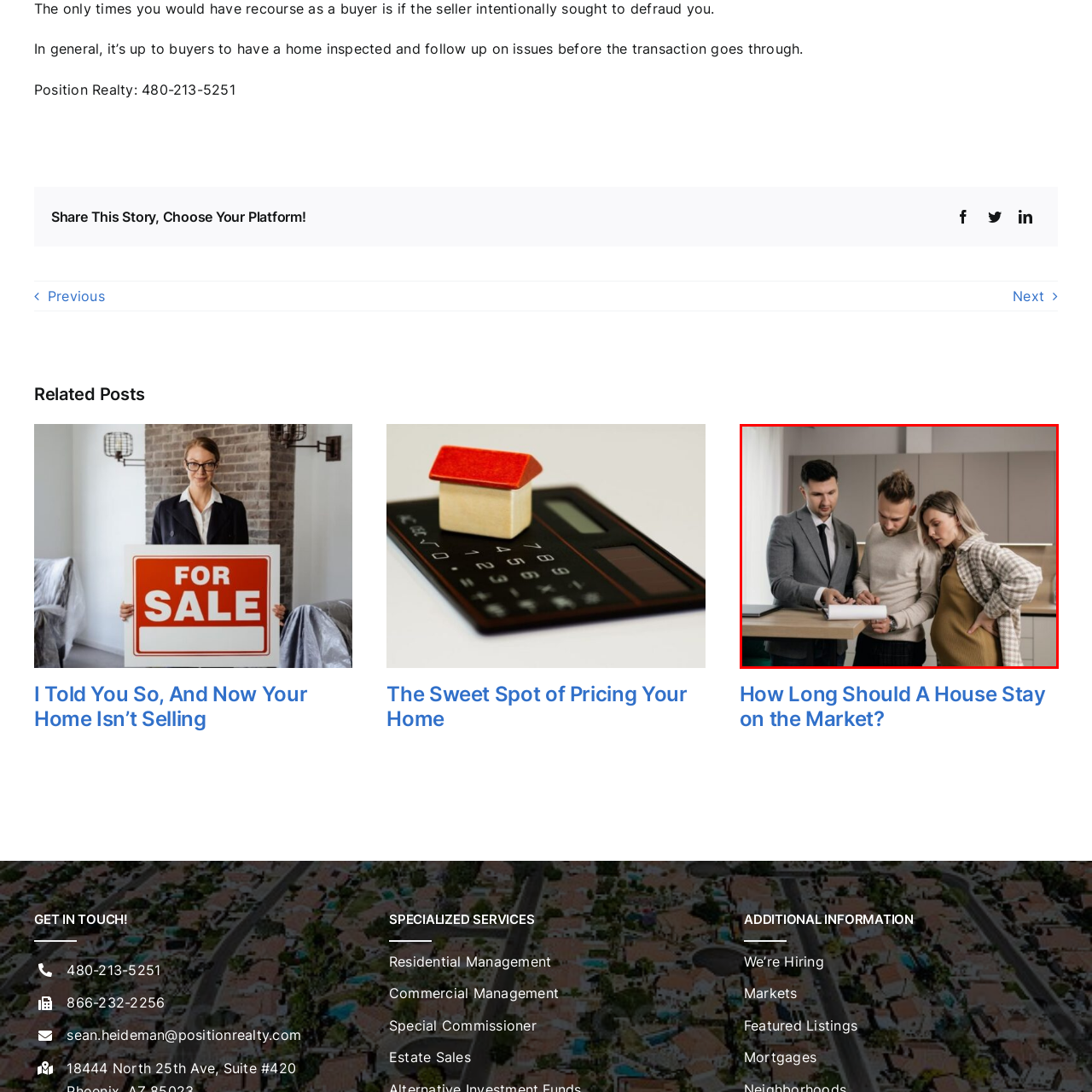Refer to the image marked by the red boundary and provide a single word or phrase in response to the question:
What is the couple reviewing on the countertop?

A document